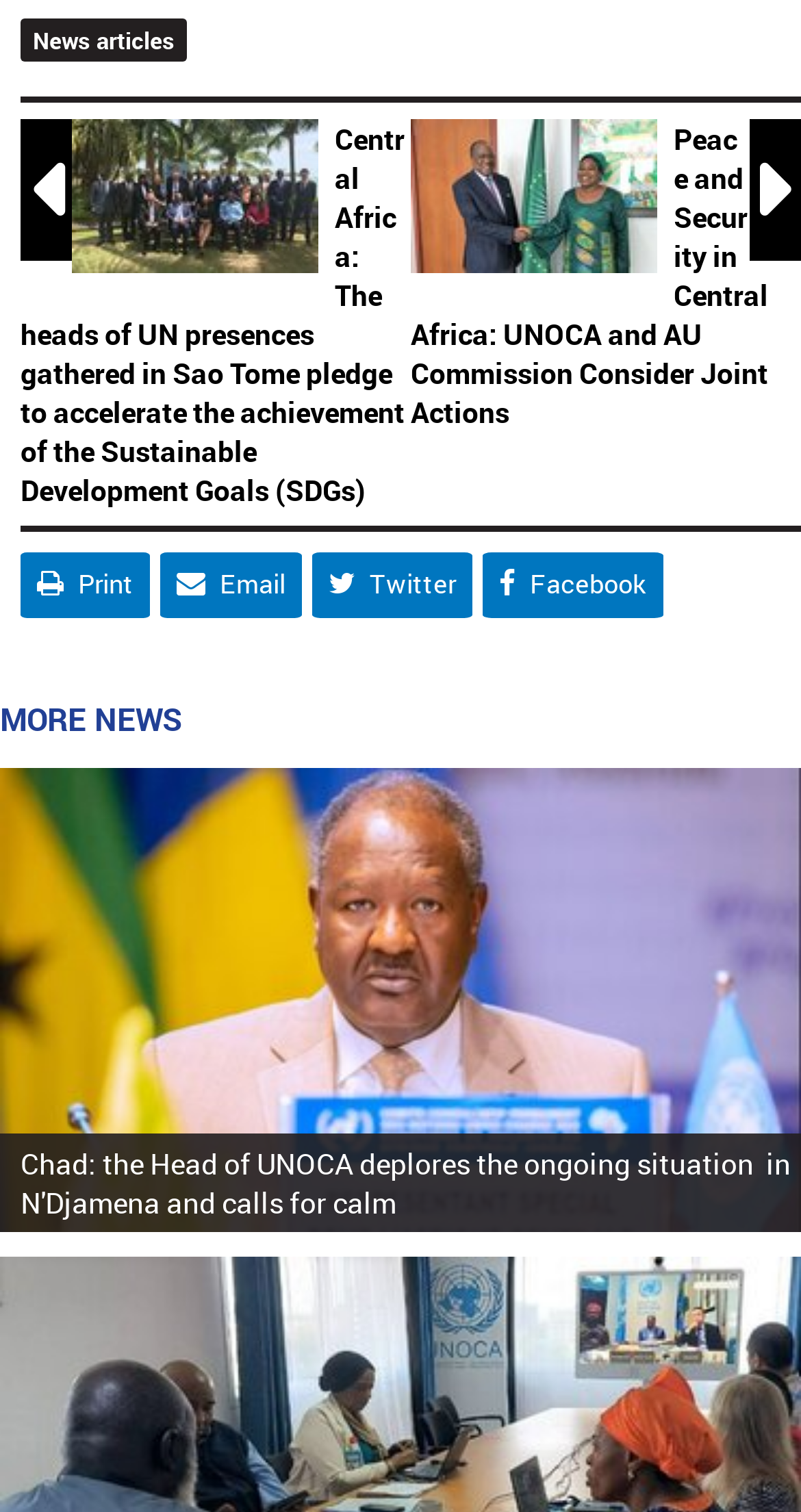How many social media links are available?
Provide a concise answer using a single word or phrase based on the image.

3